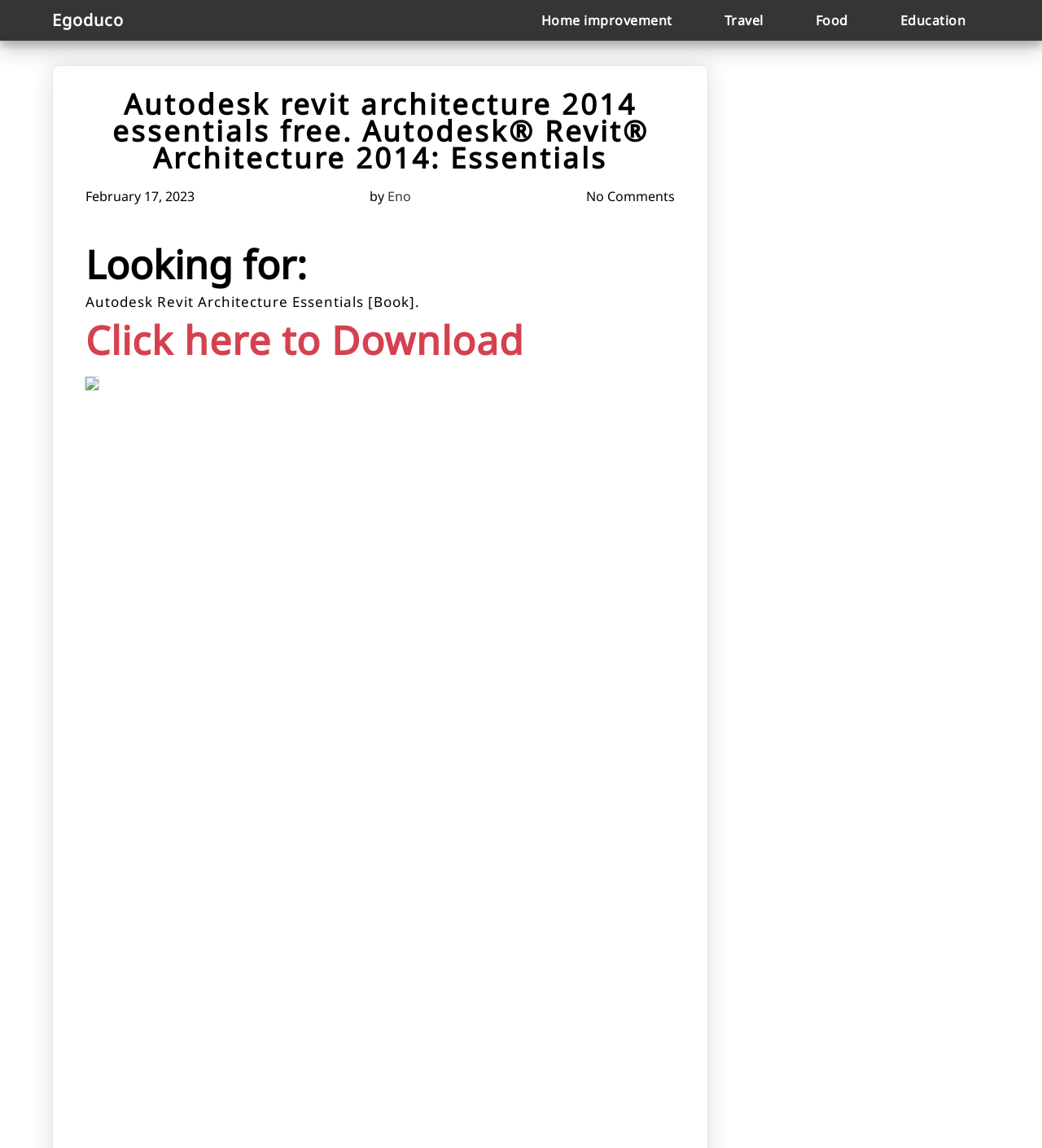Answer the question below using just one word or a short phrase: 
What is the book title mentioned in the article?

Autodesk Revit Architecture Essentials